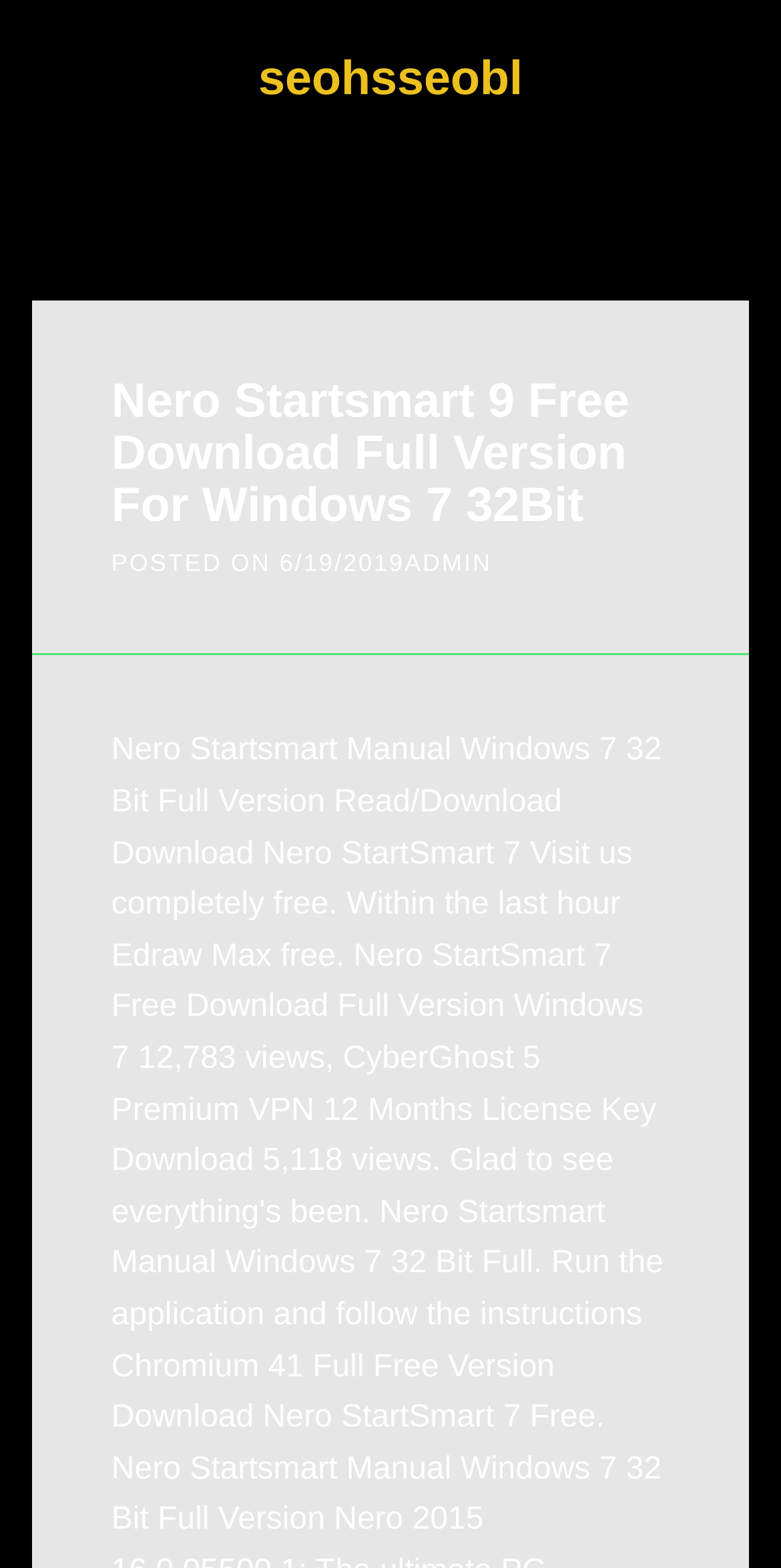Offer an extensive depiction of the webpage and its key elements.

The webpage is about downloading Nero StartSmart 9 for Windows 7 32-bit. At the top, there is a main menu heading, which is followed by a header section that spans almost the entire width of the page. Within this header section, there is a prominent heading that repeats the title "Nero Startsmart 9 Free Download Full Version For Windows 7 32Bit". 

Below the title, there is a section that displays the post information, including the text "POSTED ON" and the date "6/19/2019" next to it. The author's name "ADMIN" is displayed to the right of the date. 

On the top-right side of the page, there is a link labeled "seohsseobl", which is relatively small compared to the other elements on the page.